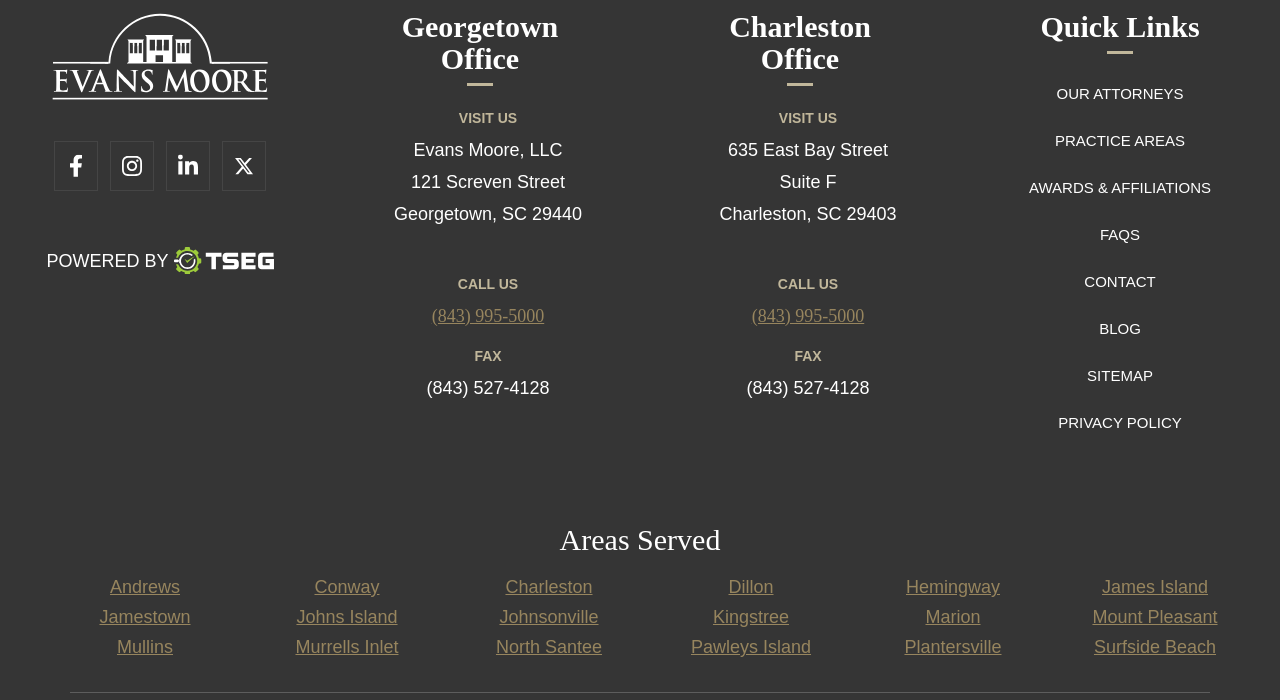Kindly determine the bounding box coordinates for the clickable area to achieve the given instruction: "Click the 'Previous slide' button".

None